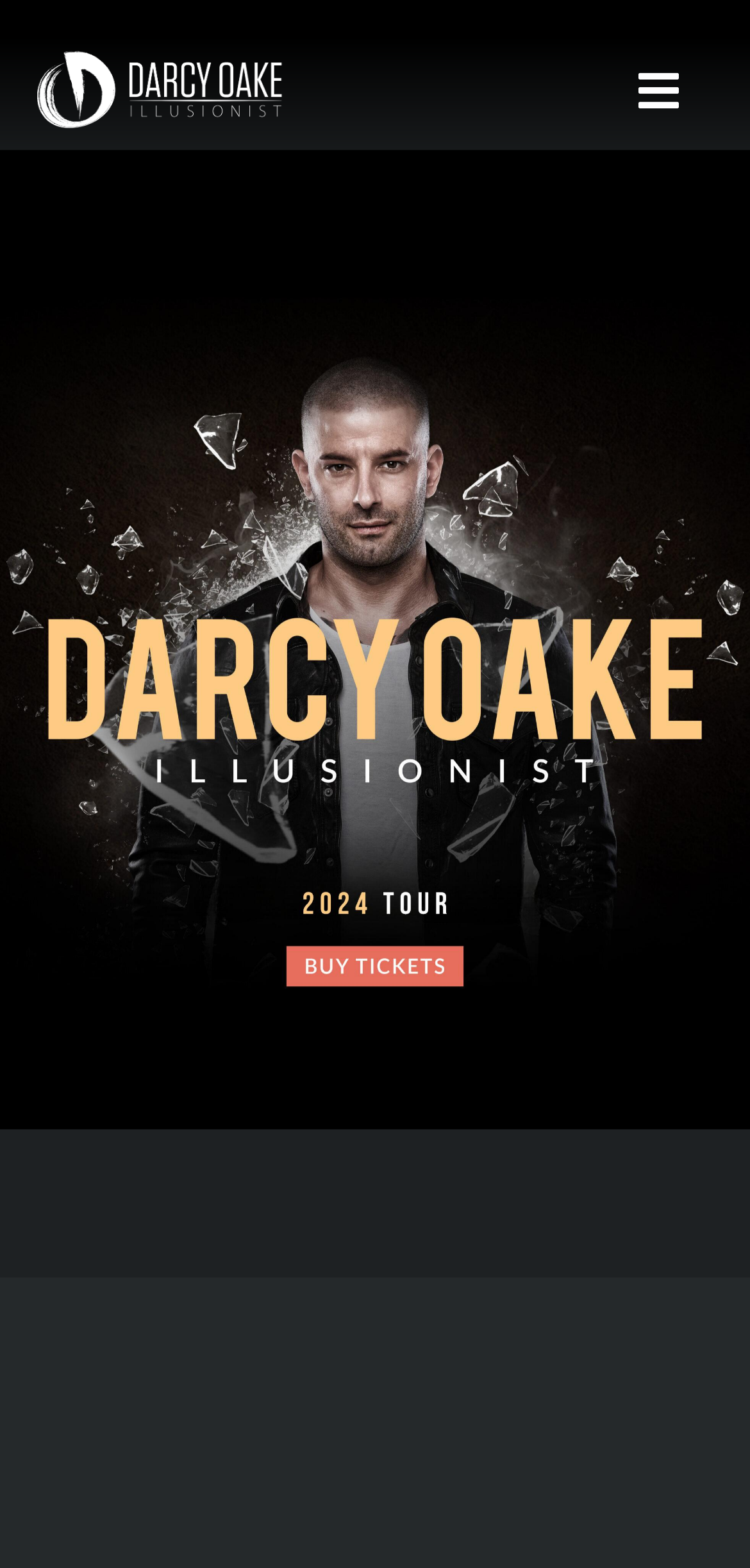Locate the bounding box of the UI element described by: "alt="Darcy Oake Logo"" in the given webpage screenshot.

[0.04, 0.021, 0.386, 0.045]